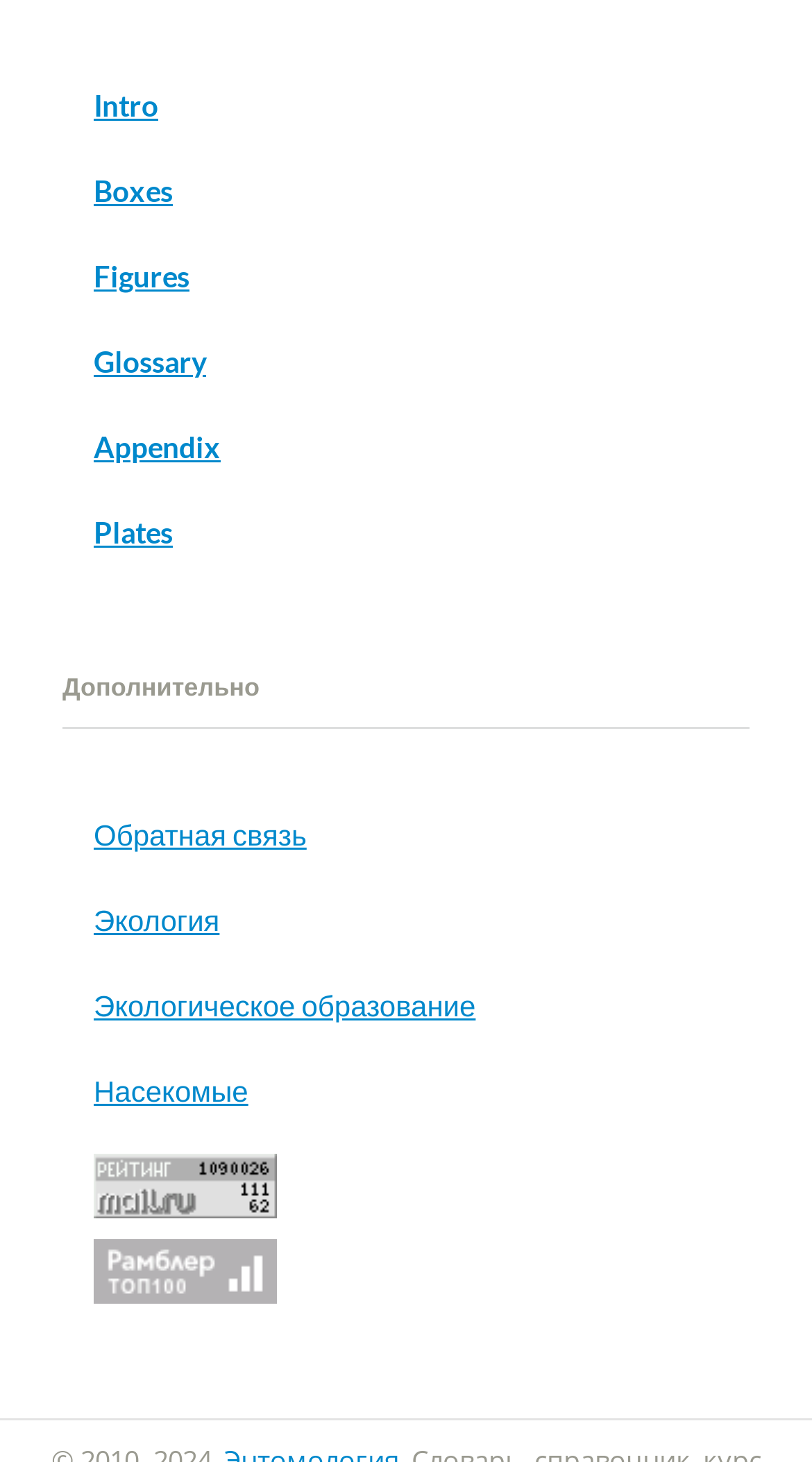Please determine the bounding box coordinates of the area that needs to be clicked to complete this task: 'Go to Boxes page'. The coordinates must be four float numbers between 0 and 1, formatted as [left, top, right, bottom].

[0.115, 0.108, 0.885, 0.152]